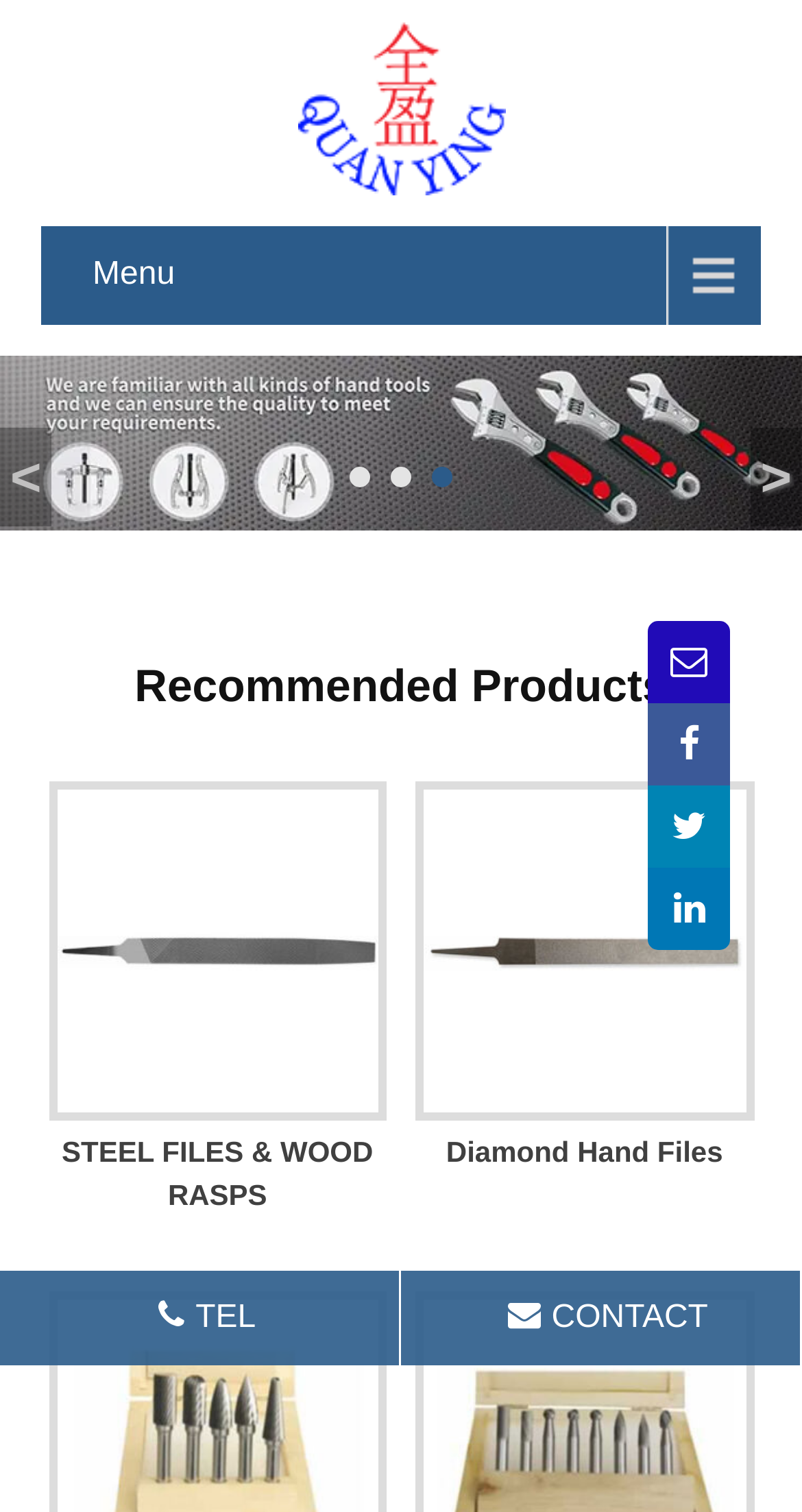Determine the bounding box coordinates of the clickable region to carry out the instruction: "Open the menu".

[0.051, 0.15, 0.949, 0.215]